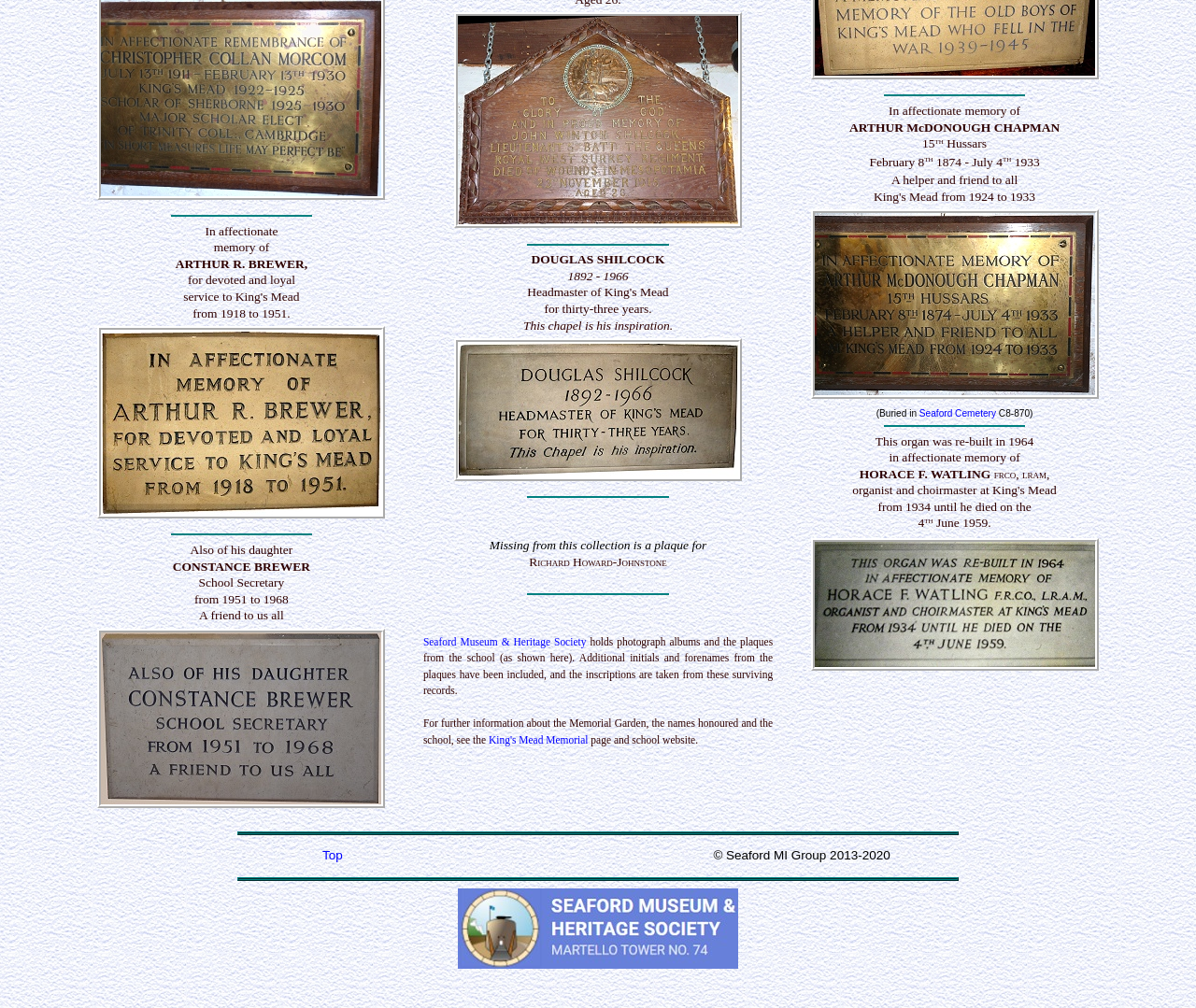What is the year when the organ was re-built? Based on the image, give a response in one word or a short phrase.

1964